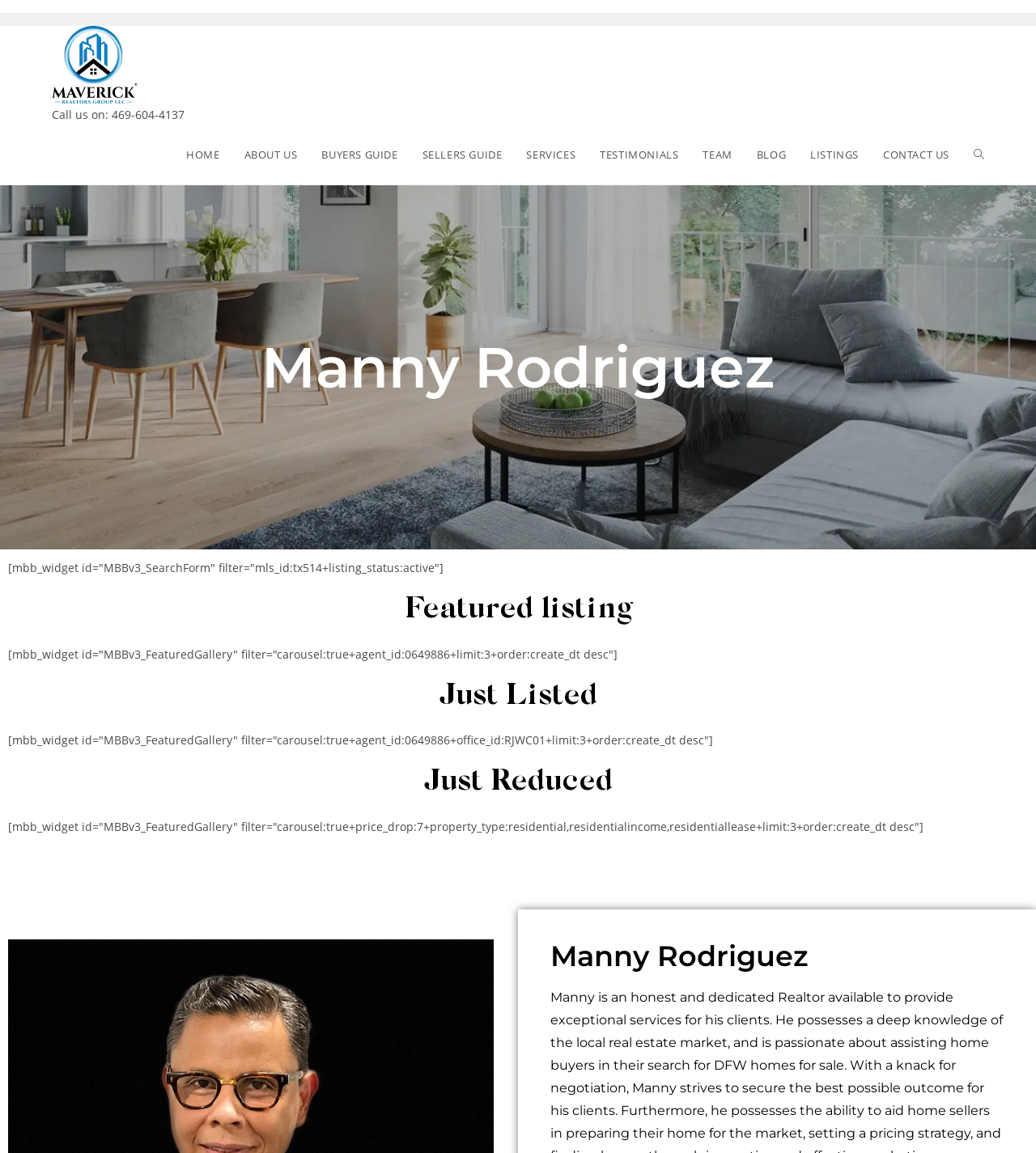Pinpoint the bounding box coordinates of the area that should be clicked to complete the following instruction: "Click on the 'HOME' link". The coordinates must be given as four float numbers between 0 and 1, i.e., [left, top, right, bottom].

[0.168, 0.108, 0.224, 0.16]